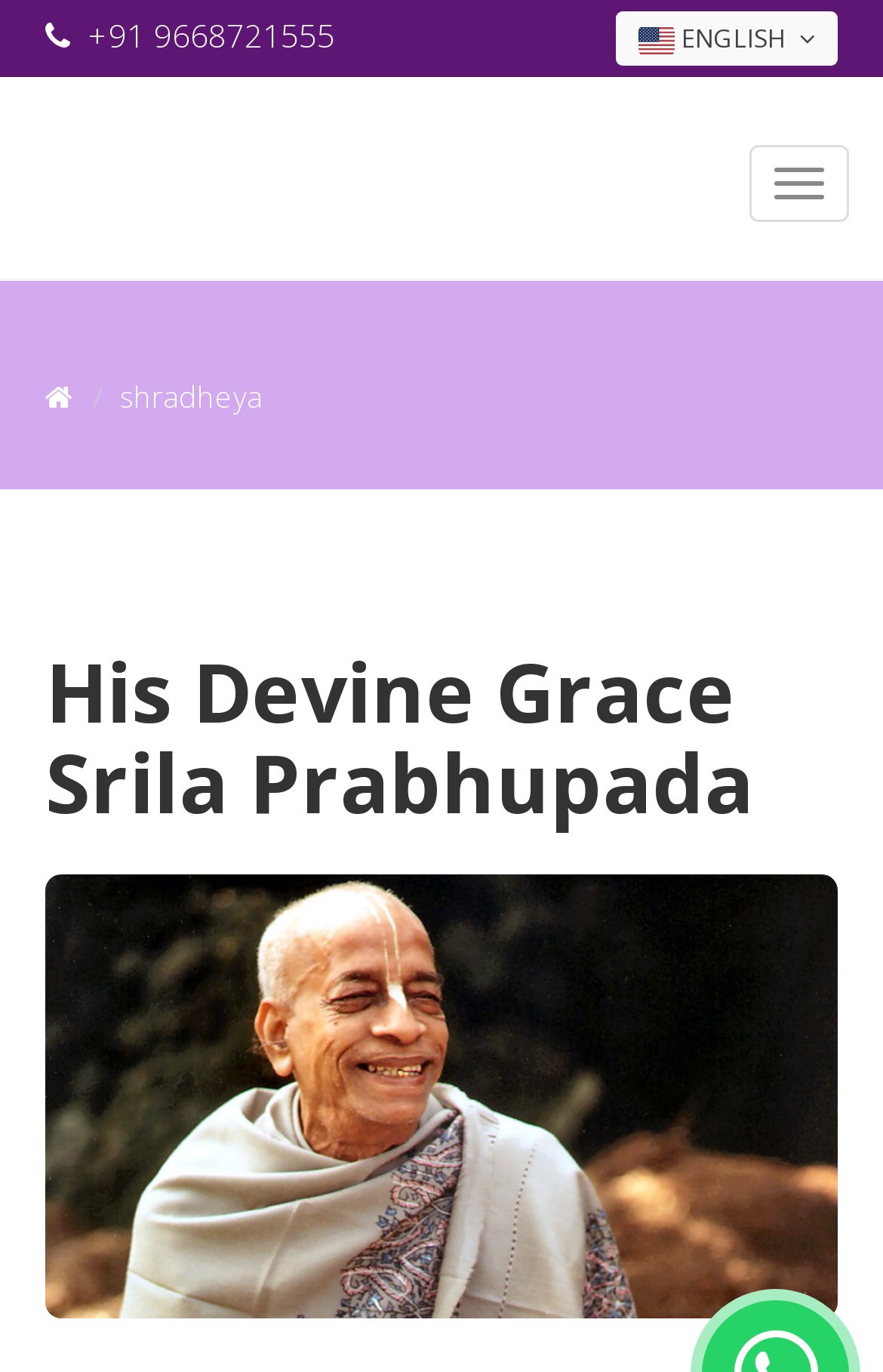What is the shape of the icon on the left side?
Using the visual information, respond with a single word or phrase.

Square